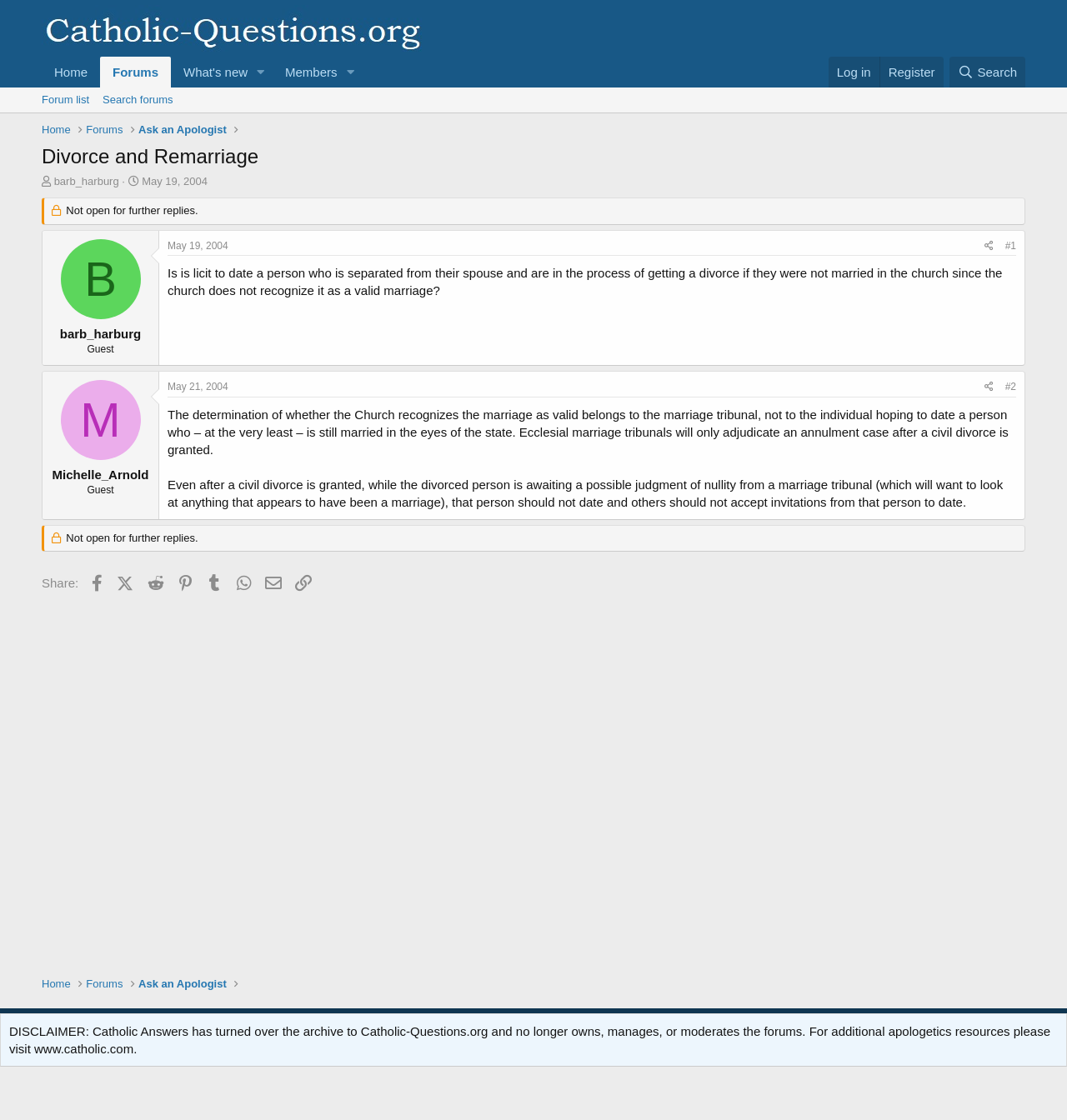Answer the question below in one word or phrase:
What is the name of the forum?

Catholic-Questions.org Forum